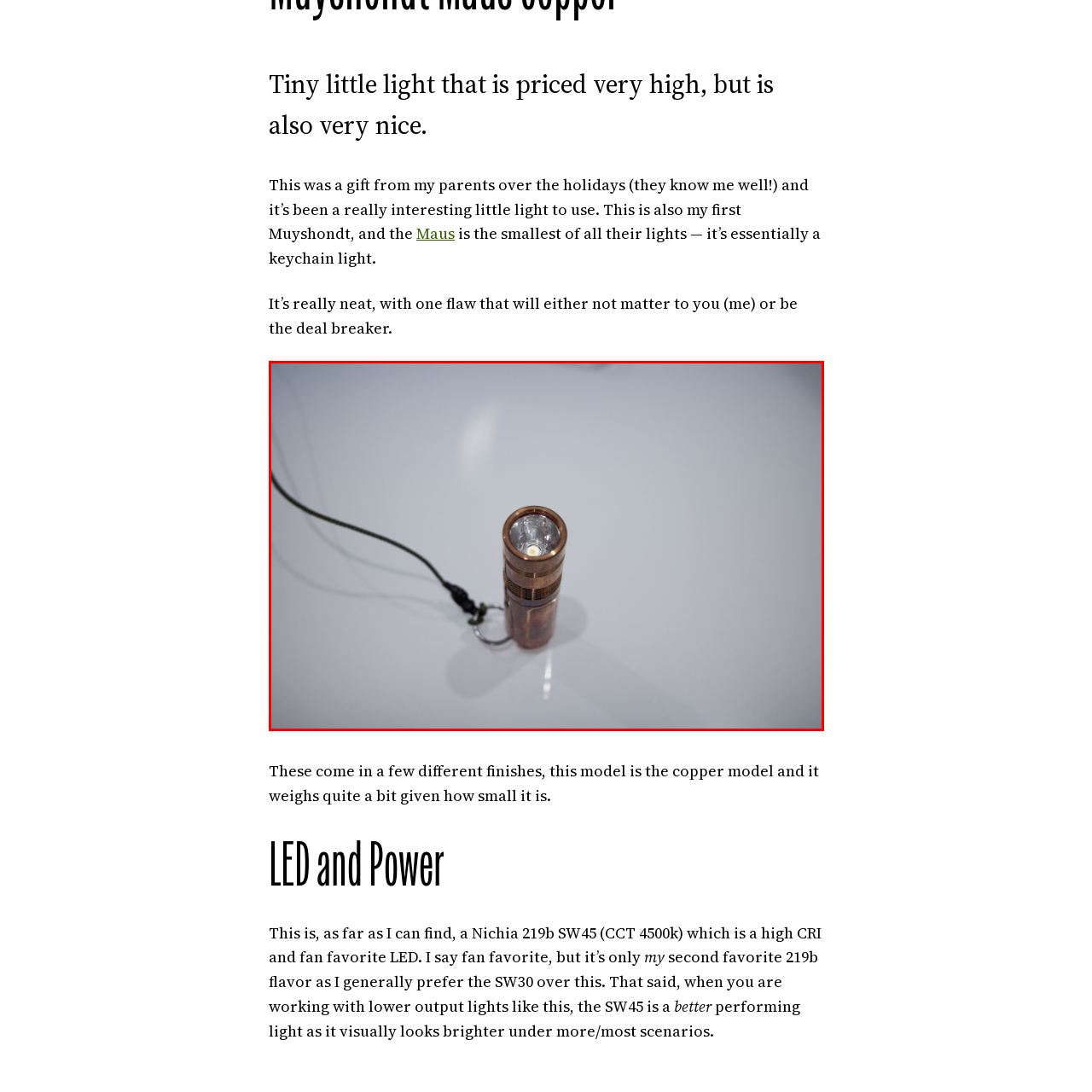What is notable about the flashlight's size?
Examine the image that is surrounded by the red bounding box and answer the question with as much detail as possible using the image.

According to the caption, this particular model is the smallest in the brand's range, making it highly portable, which is a notable feature of the flashlight.